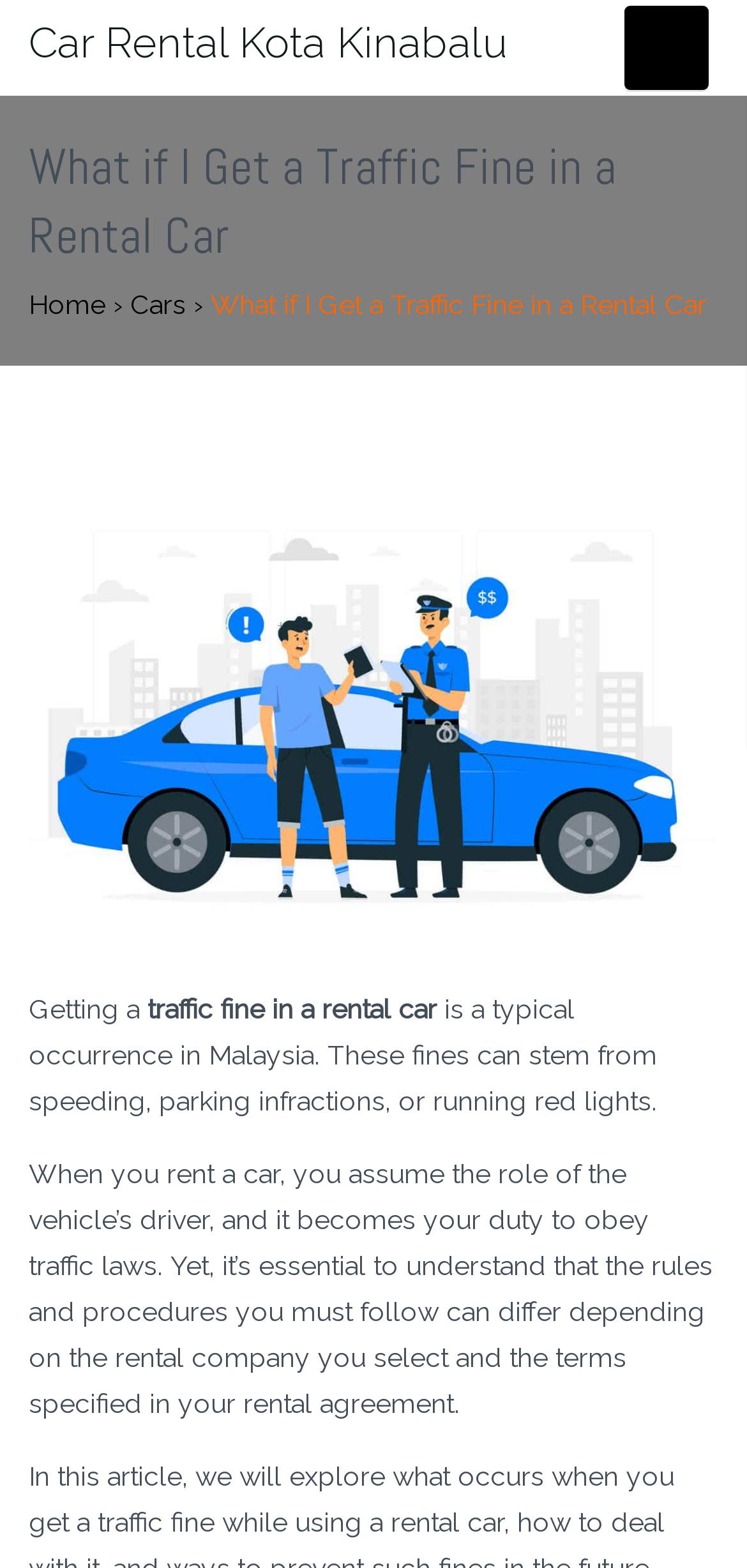What is the purpose of the 'Go to top' button?
Could you answer the question in a detailed manner, providing as much information as possible?

I inferred the purpose of the 'Go to top' button by its name and its position at the bottom of the page, which suggests that it allows users to quickly scroll back to the top of the page.